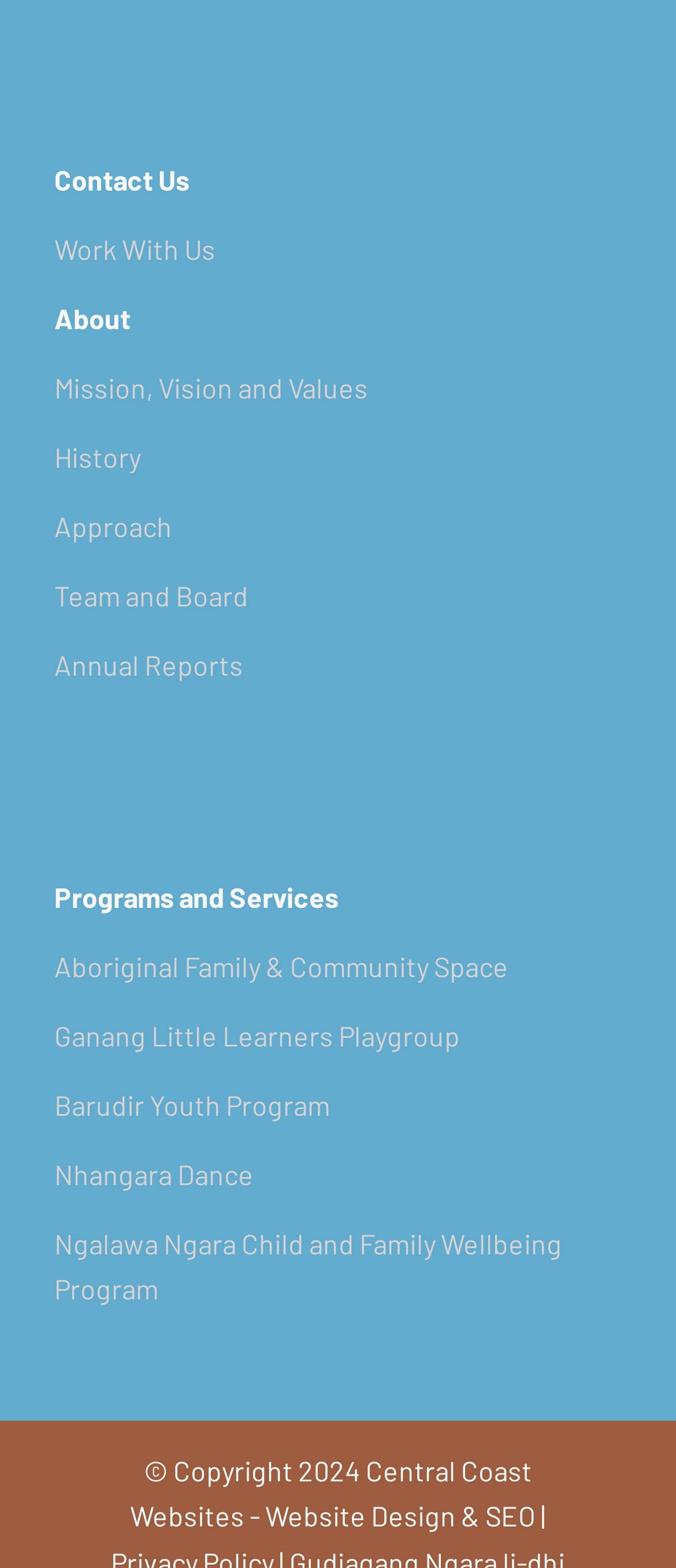What is the year of copyright?
Based on the screenshot, answer the question with a single word or phrase.

2024